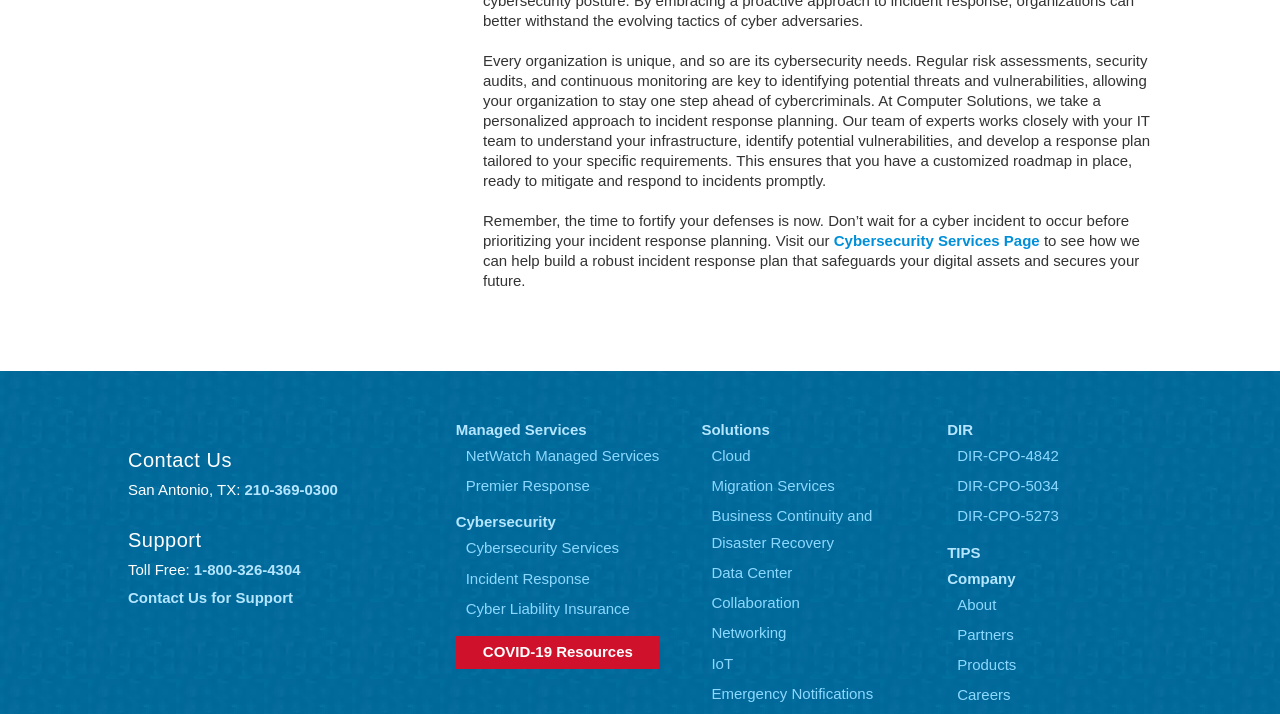Please locate the bounding box coordinates of the element that should be clicked to achieve the given instruction: "Contact Us for Support".

[0.1, 0.823, 0.229, 0.851]